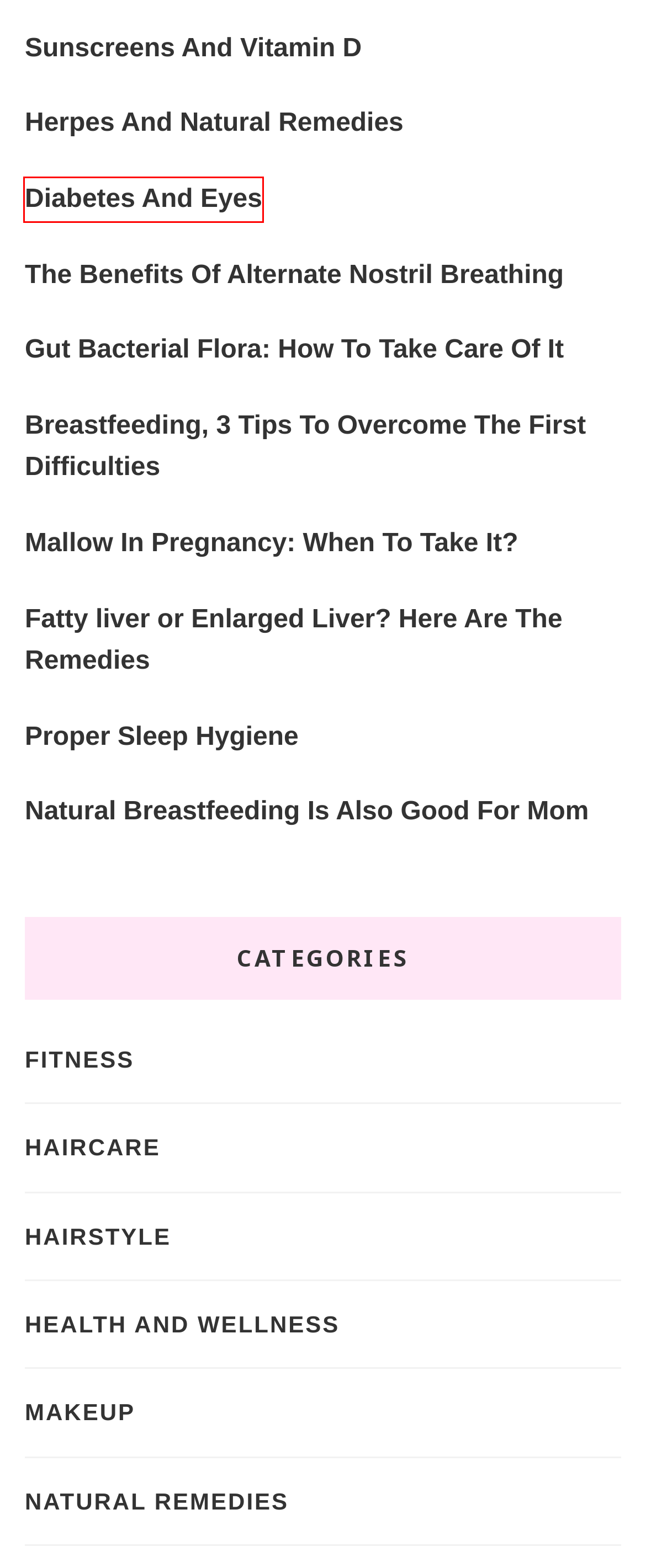Look at the given screenshot of a webpage with a red rectangle bounding box around a UI element. Pick the description that best matches the new webpage after clicking the element highlighted. The descriptions are:
A. Diabetes And Eyes
B. Proper Sleep Hygiene
C. Breastfeeding, 3 Tips To Overcome The First Difficulties
D. Sunscreens And Vitamin D
E. Natural Breastfeeding Is Also Good For Mom
F. MAKEUP Archives - Health Folks Daily
G. Herpes And Natural Remedies
H. FITNESS Archives - Health Folks Daily

A